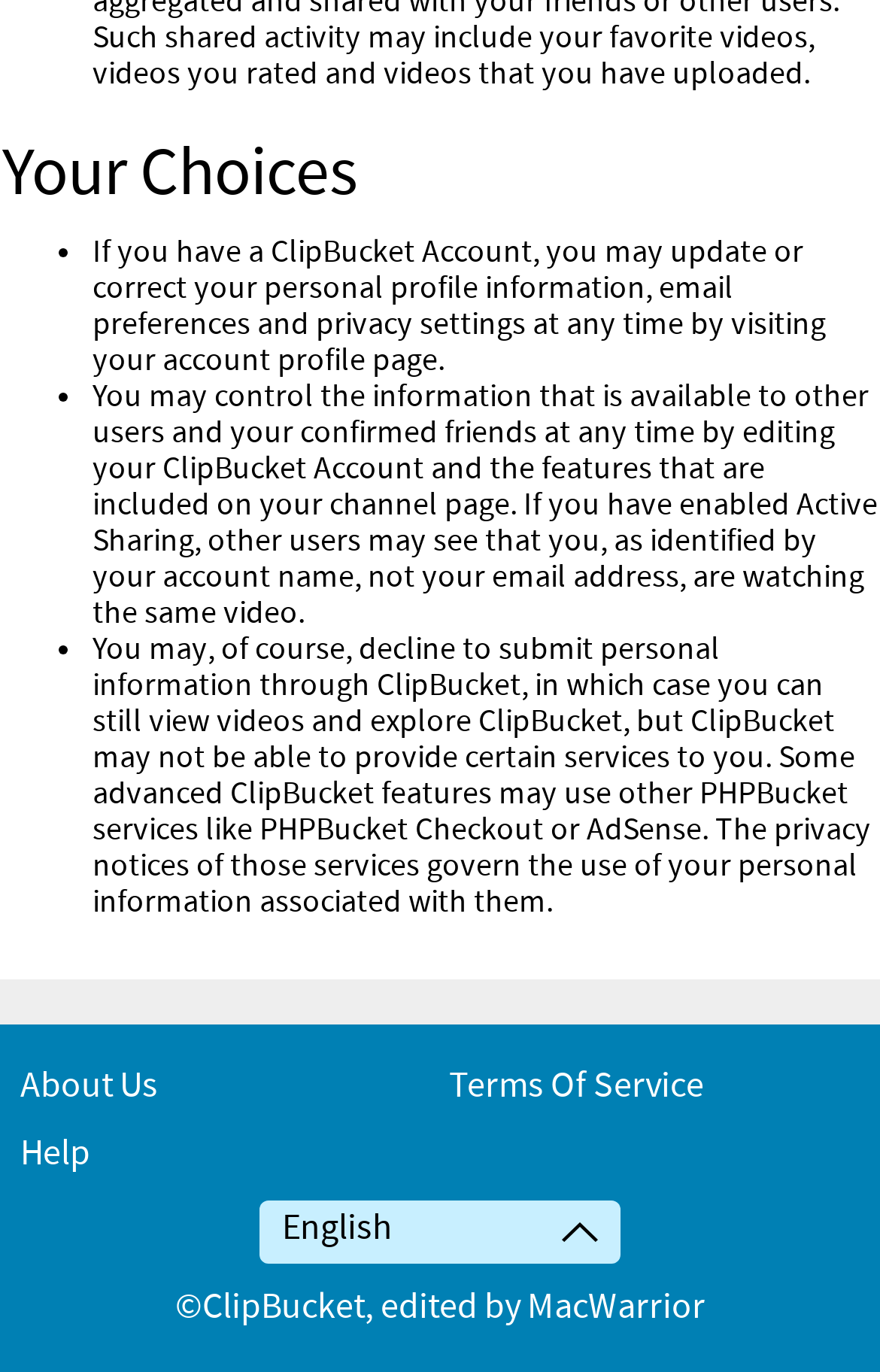What is the consequence of not submitting personal information?
Refer to the screenshot and respond with a concise word or phrase.

Cannot provide certain services